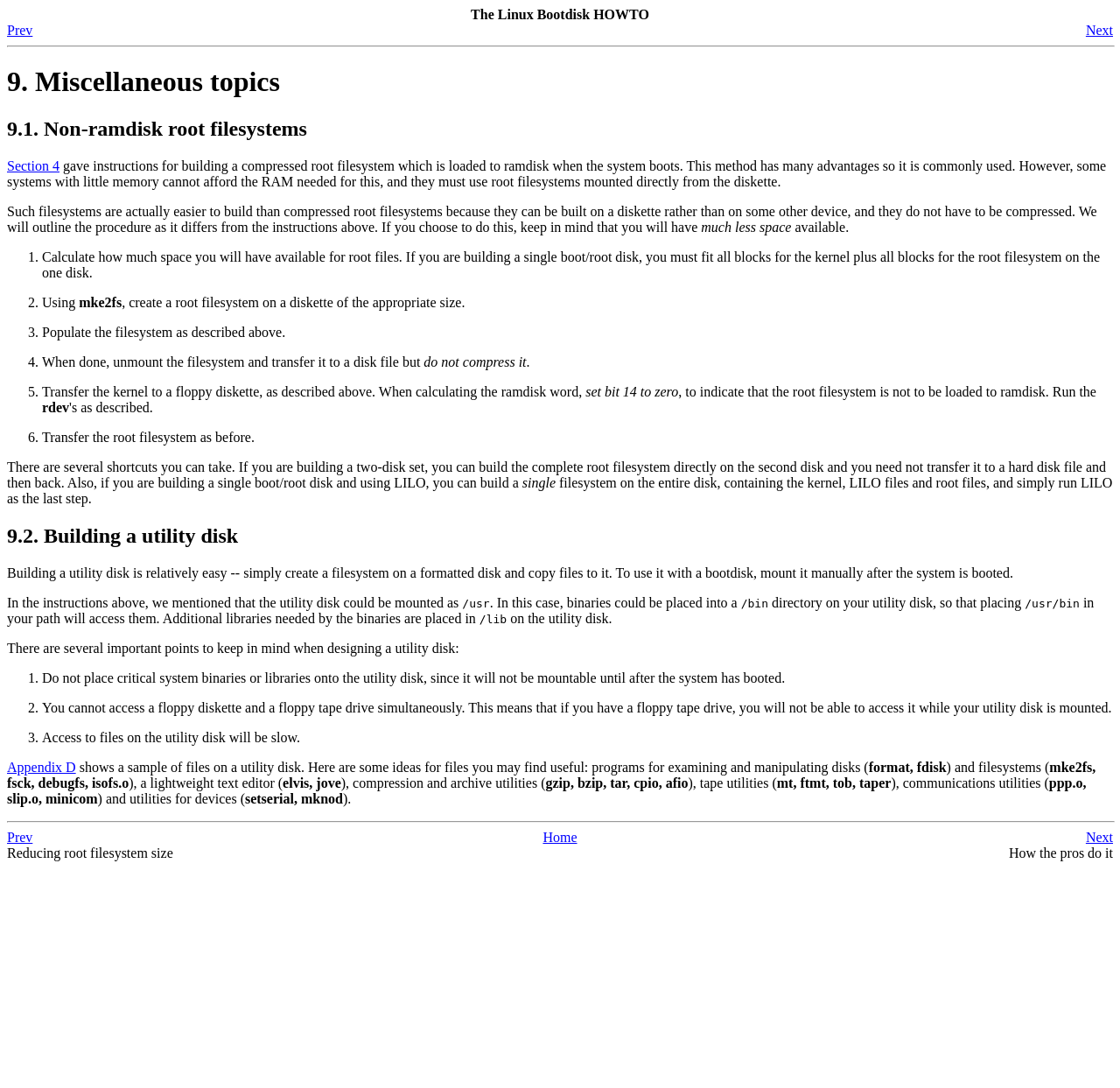Using the provided element description, identify the bounding box coordinates as (top-left x, top-left y, bottom-right x, bottom-right y). Ensure all values are between 0 and 1. Description: Section 4

[0.006, 0.145, 0.053, 0.159]